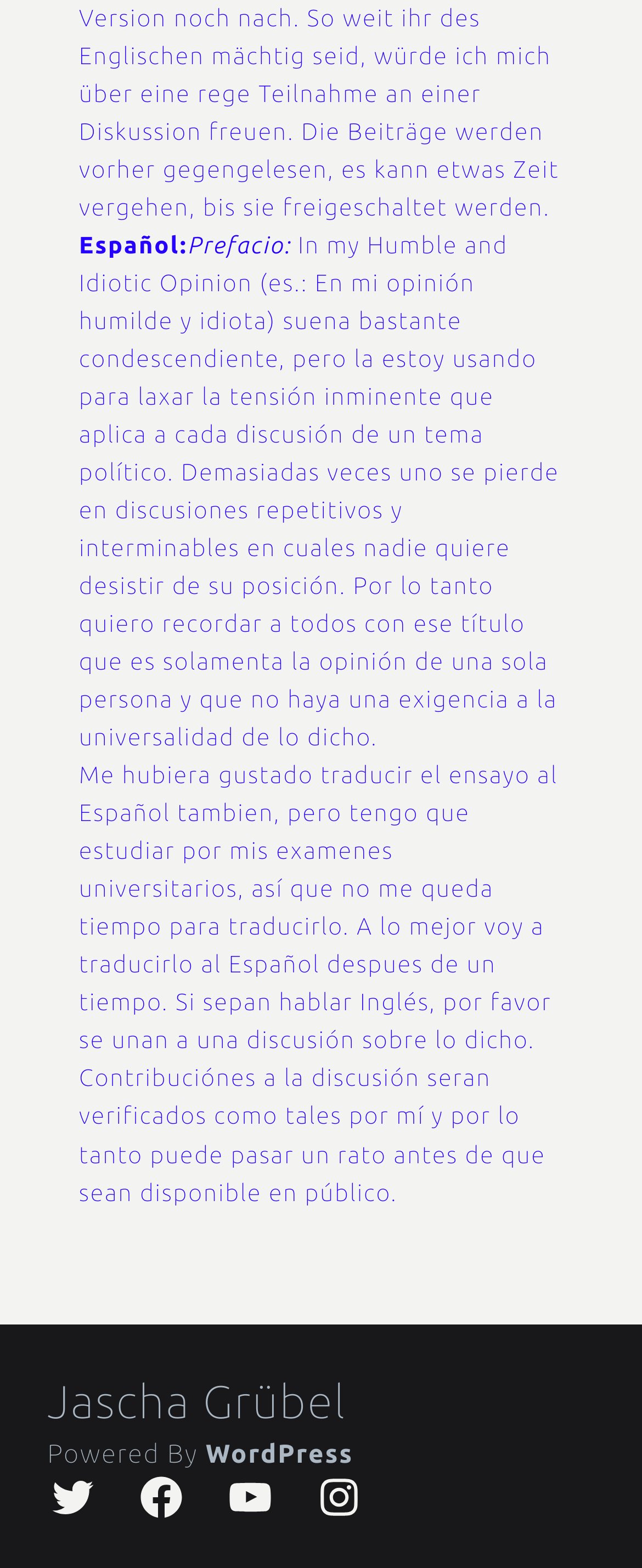Analyze the image and deliver a detailed answer to the question: Who is the author of the text?

The author's name, 'Jascha Grübel', is mentioned at the top of the webpage, indicating that they are the author of the text.